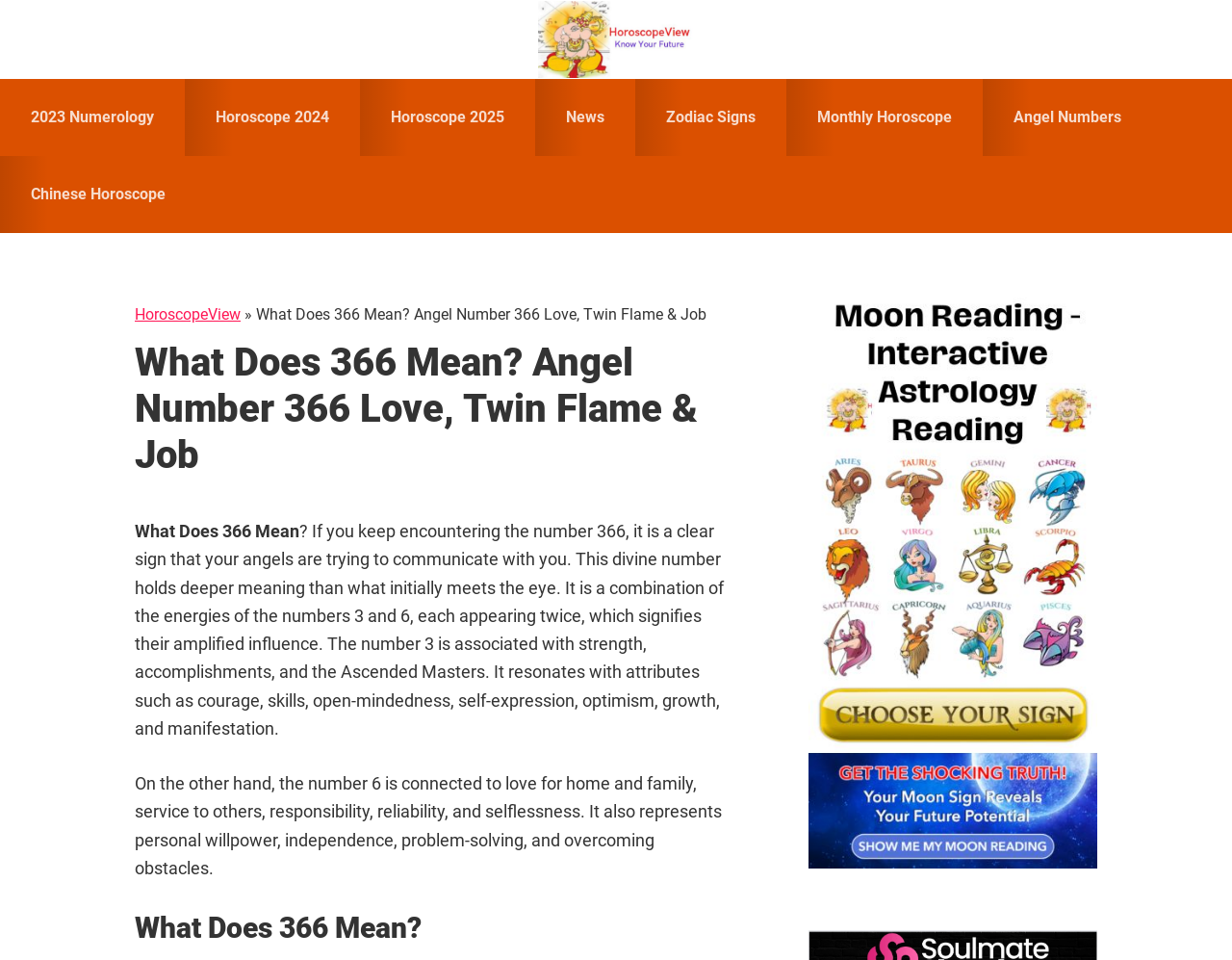What is the meaning of the number 3 in angel number 366?
Please answer the question as detailed as possible based on the image.

According to the webpage, the number 3 is associated with strength, accomplishments, and the Ascended Masters. It resonates with attributes such as courage, skills, open-mindedness, self-expression, optimism, growth, and manifestation.